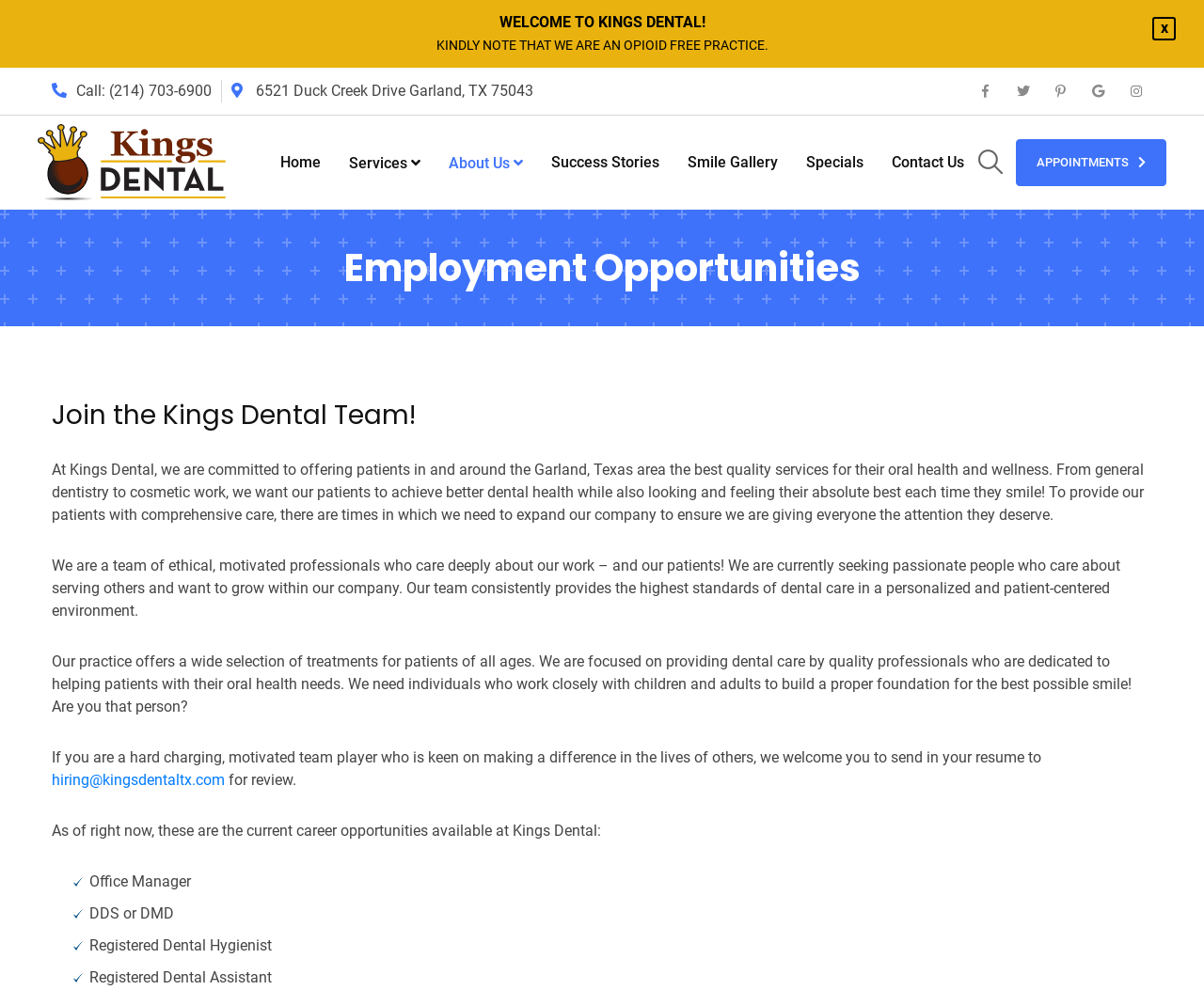Analyze the image and provide a detailed answer to the question: What is the email address to send resumes to?

The email address can be found in the 'Employment Opportunities' section, where it is mentioned that resumes can be sent to this email address for review.